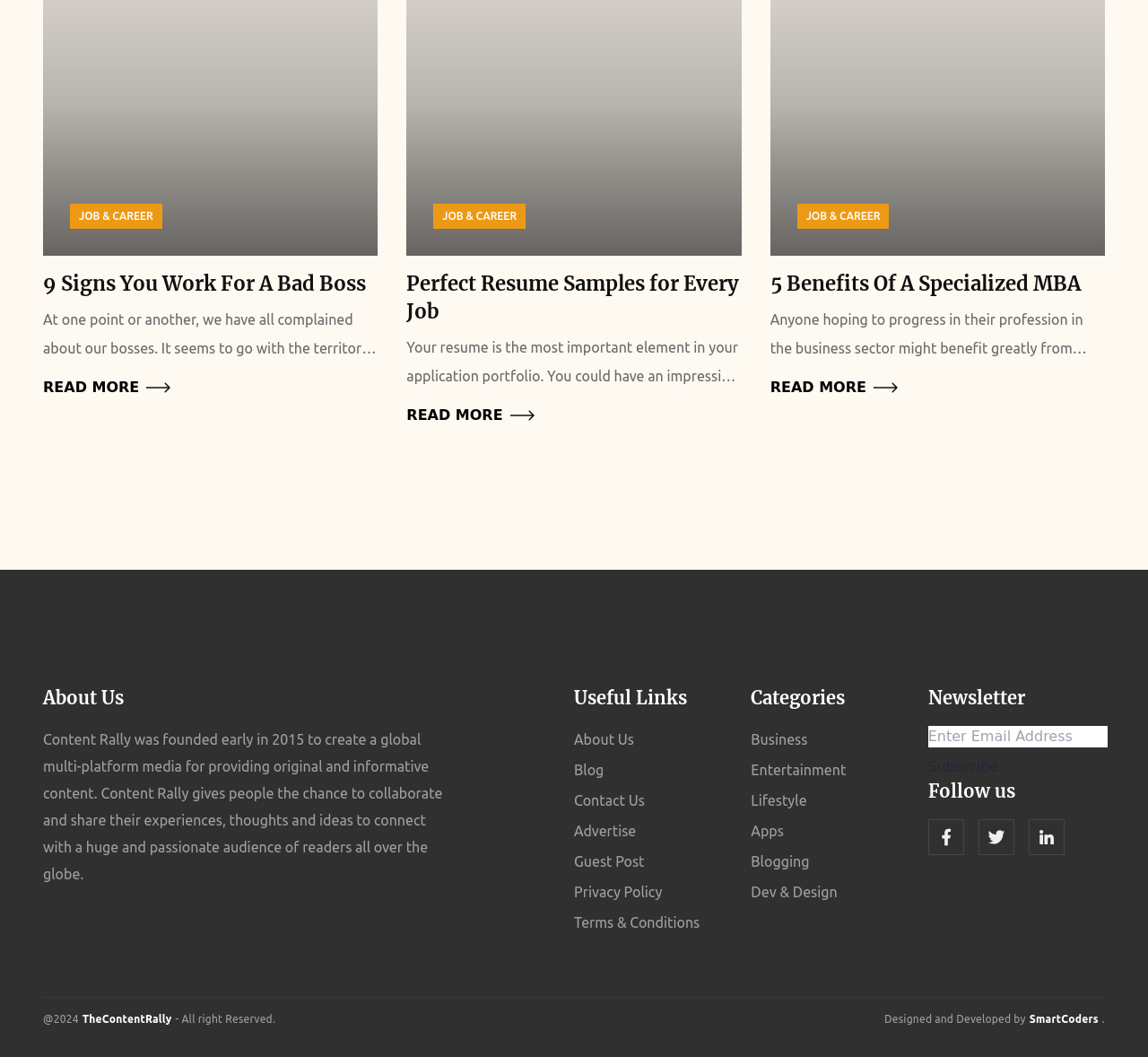Using the element description: "Job & Career", determine the bounding box coordinates for the specified UI element. The coordinates should be four float numbers between 0 and 1, [left, top, right, bottom].

[0.694, 0.192, 0.775, 0.216]